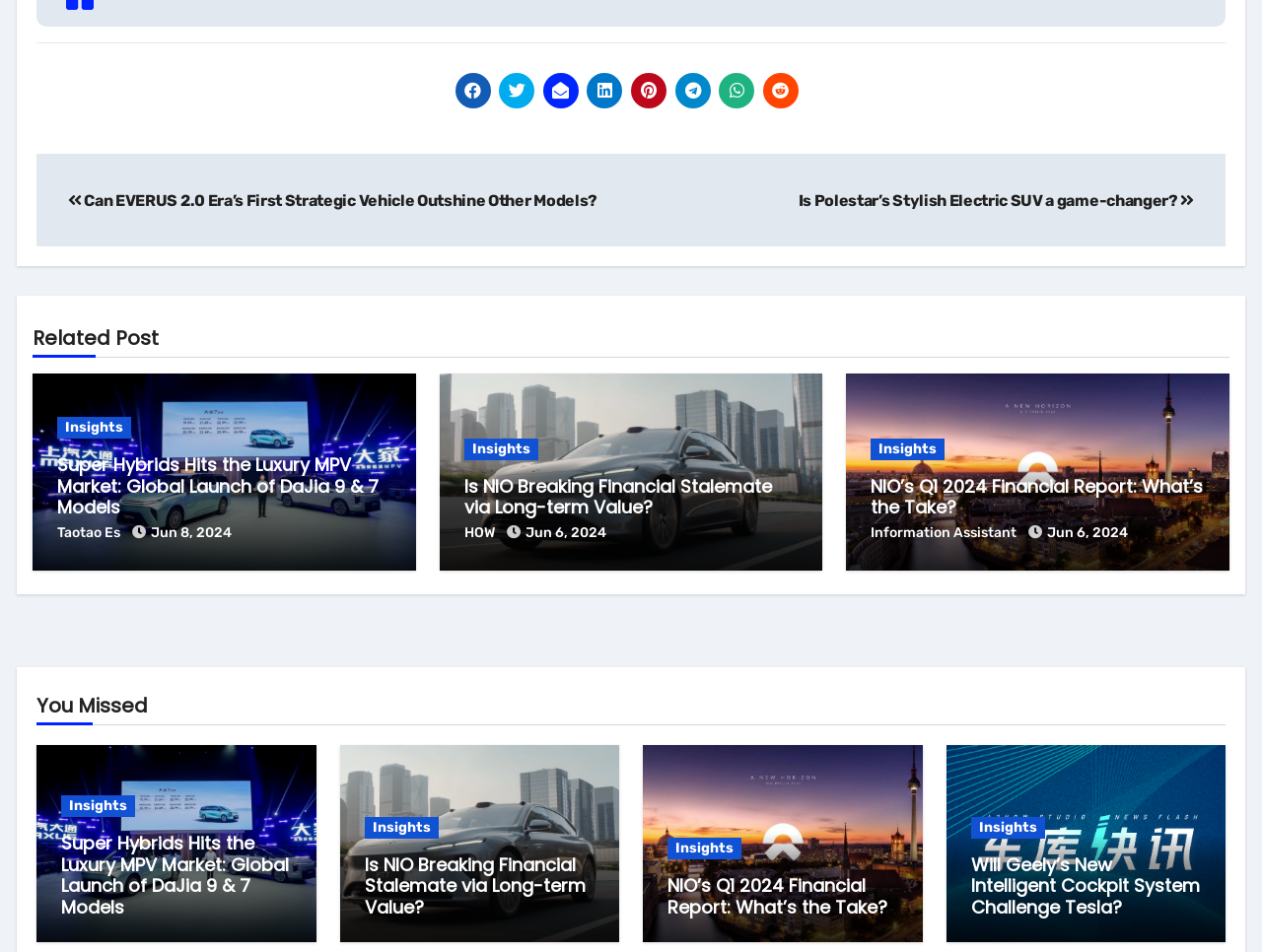Identify the bounding box coordinates of the specific part of the webpage to click to complete this instruction: "Read the article 'Super Hybrids Hits the Luxury MPV Market: Global Launch of DaJia 9 & 7 Models'".

[0.045, 0.477, 0.31, 0.544]